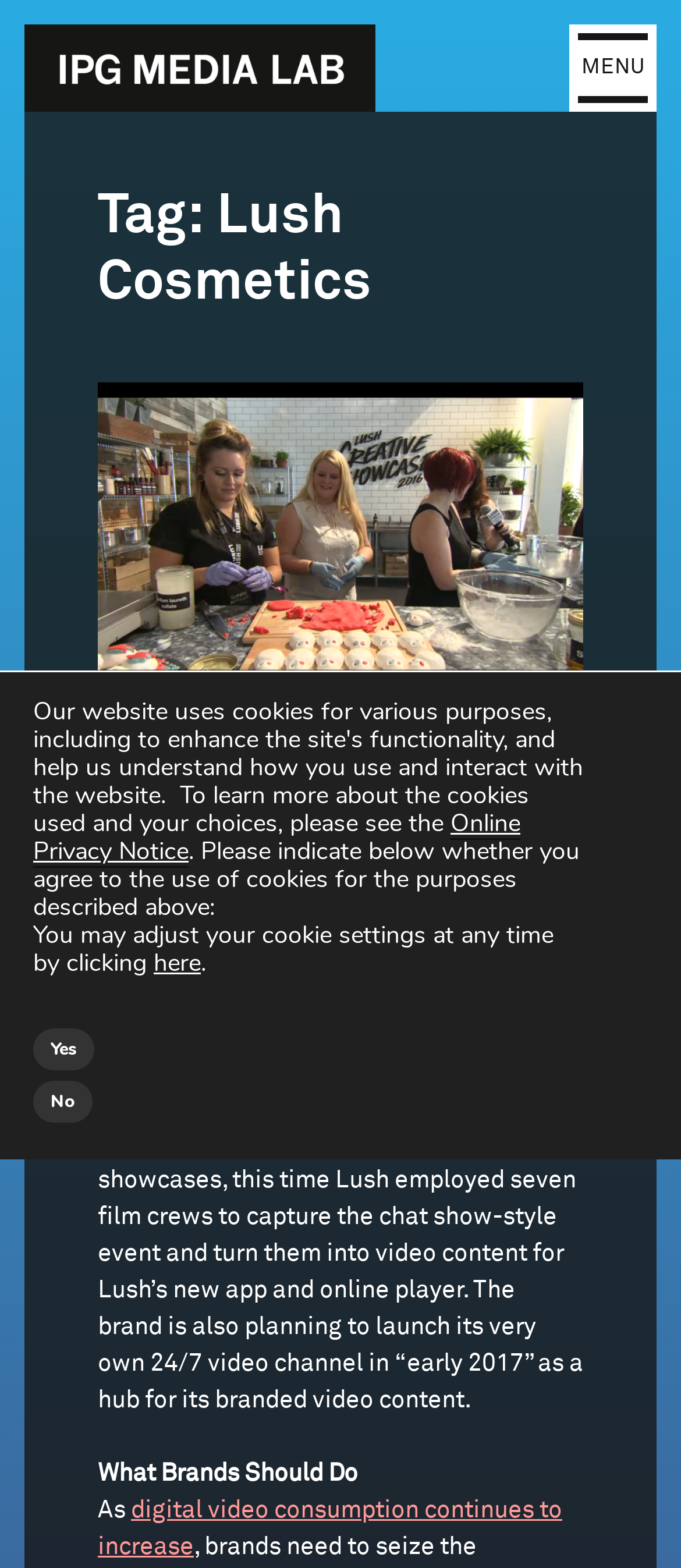What is the purpose of the event mentioned in the article?
Please provide a single word or phrase in response based on the screenshot.

Product launches